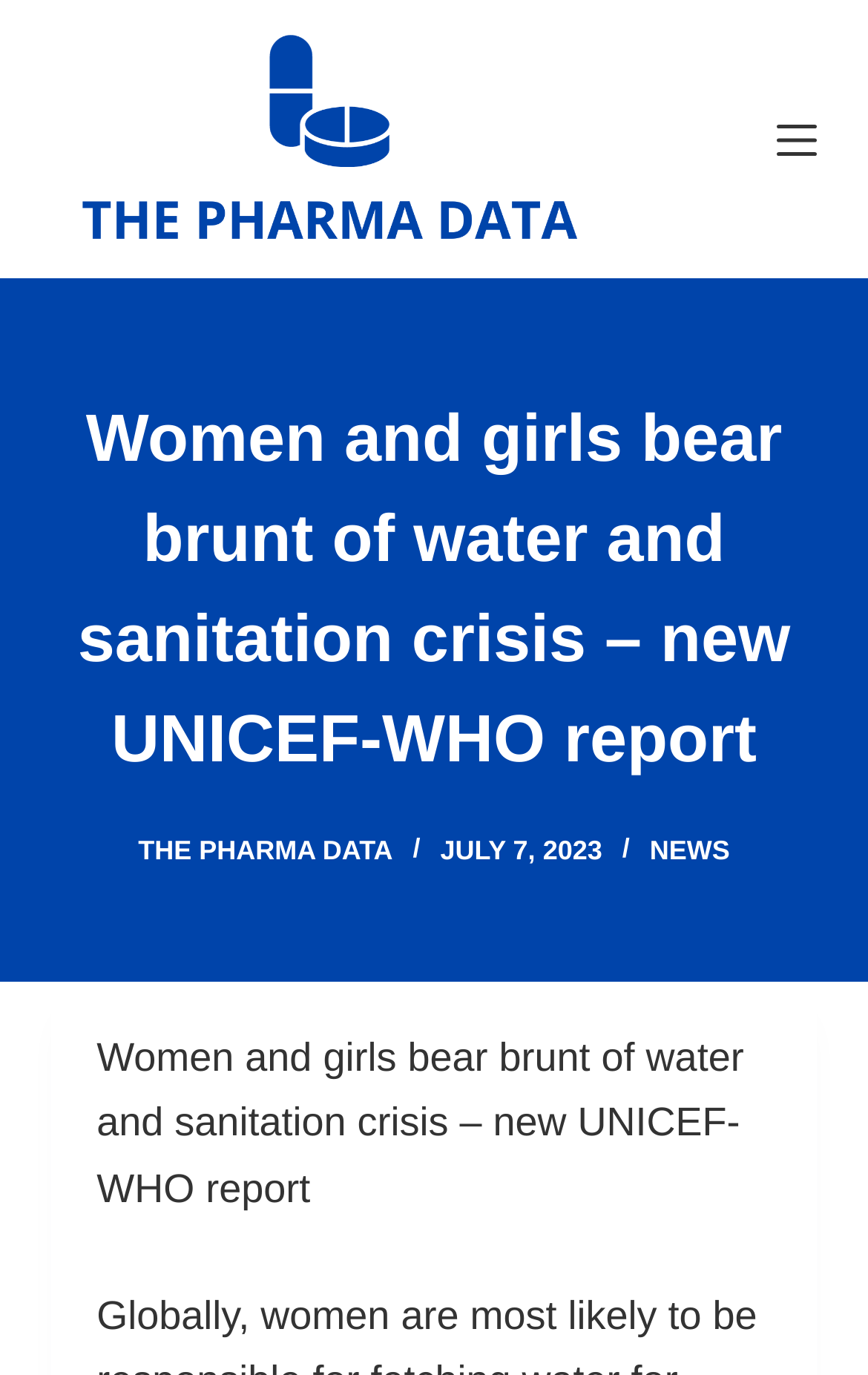What is the date of the report?
Provide an in-depth and detailed answer to the question.

The question asks for the date of the report. By examining the time element on the webpage, we can see that the date is mentioned as 'JULY 7, 2023'.